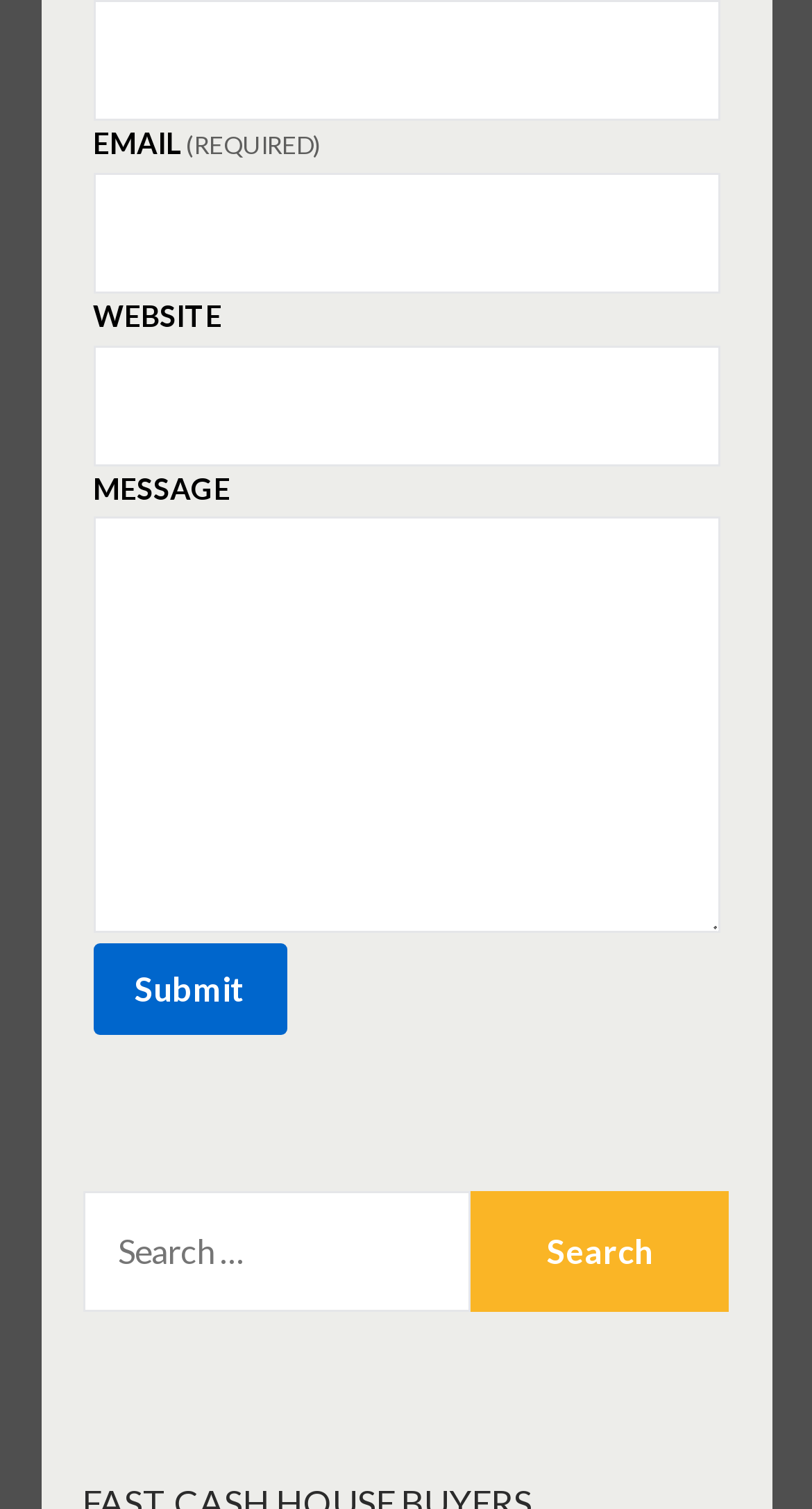What is the purpose of the button below the input fields?
Please provide a single word or phrase as your answer based on the screenshot.

Submit